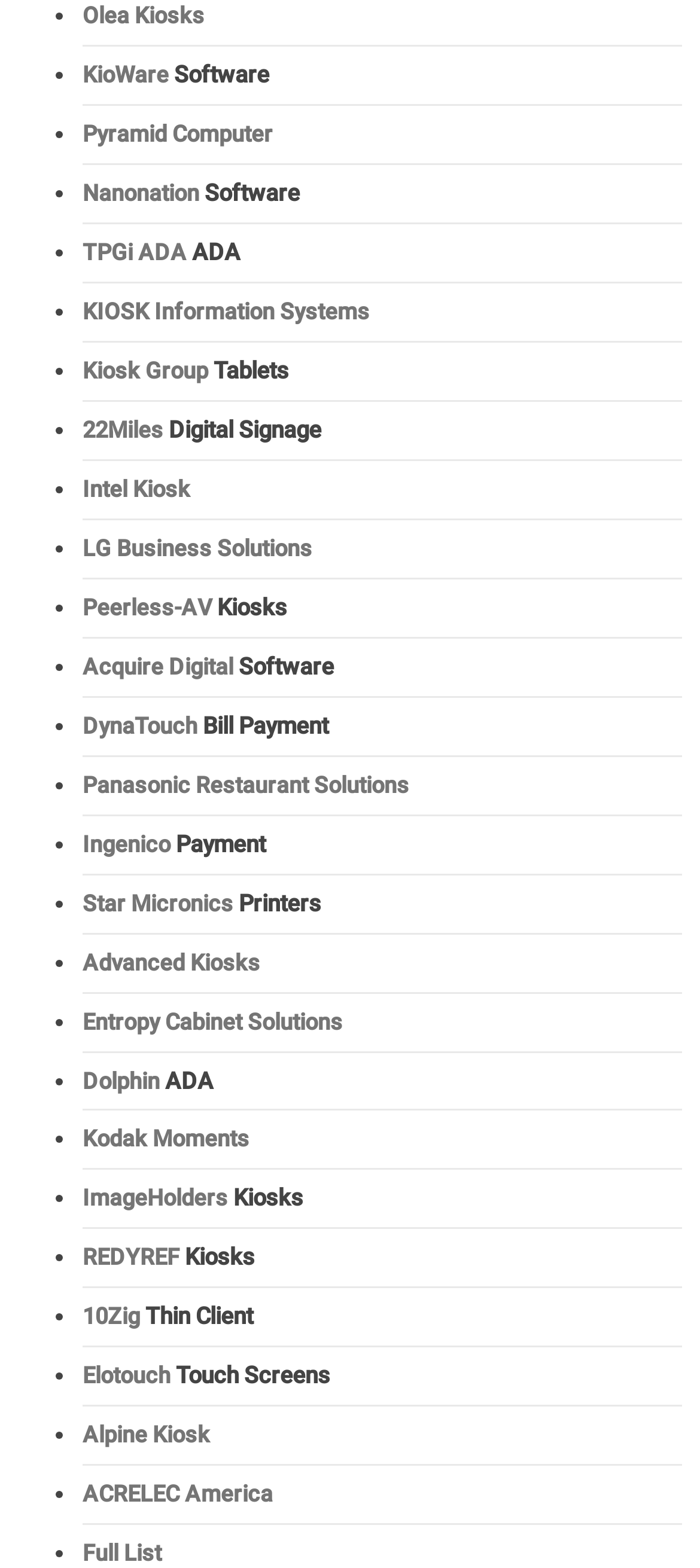Given the element description "Kodak Moments", identify the bounding box of the corresponding UI element.

[0.118, 0.718, 0.356, 0.735]